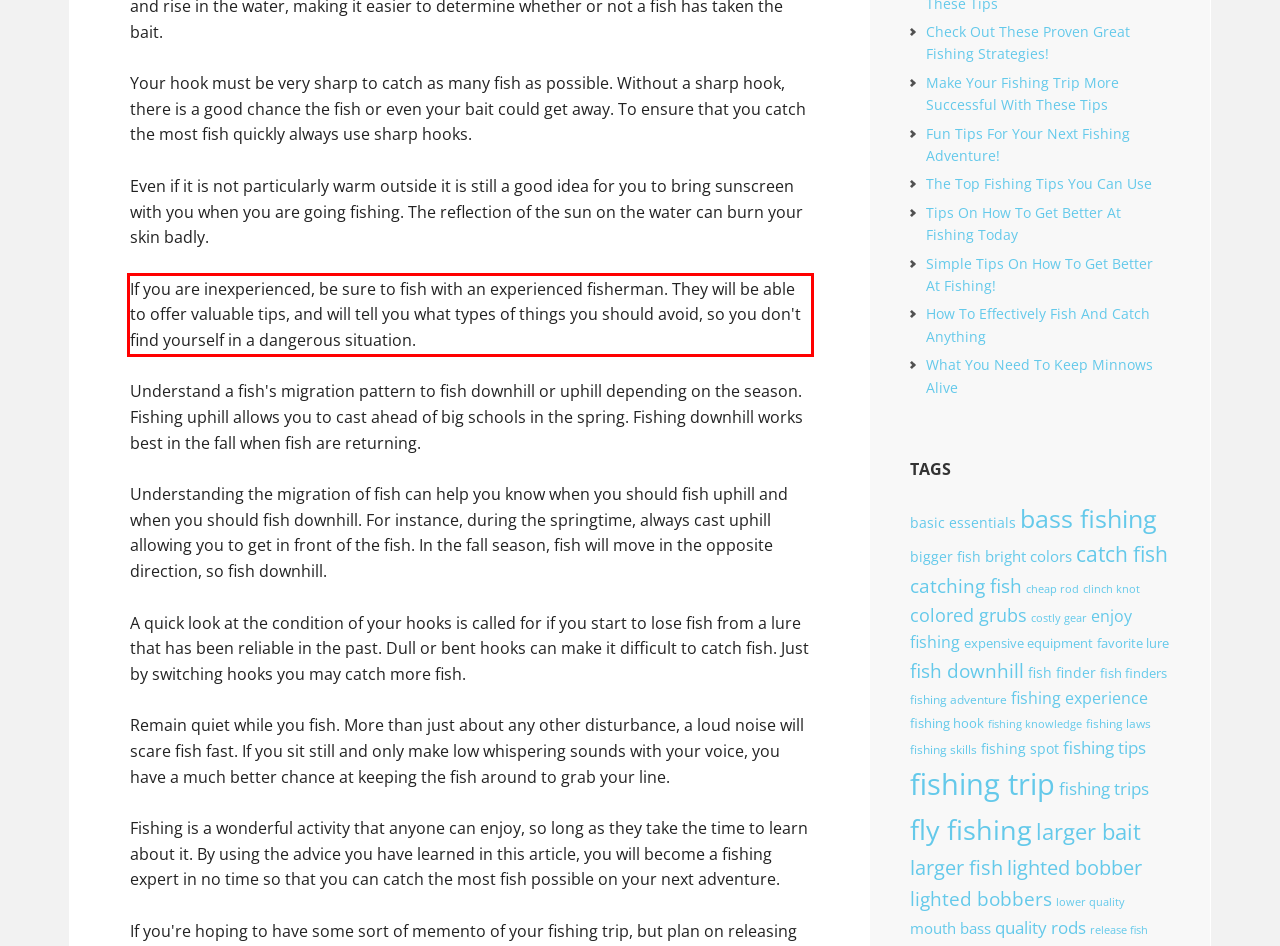Analyze the screenshot of the webpage that features a red bounding box and recognize the text content enclosed within this red bounding box.

If you are inexperienced, be sure to fish with an experienced fisherman. They will be able to offer valuable tips, and will tell you what types of things you should avoid, so you don't find yourself in a dangerous situation.